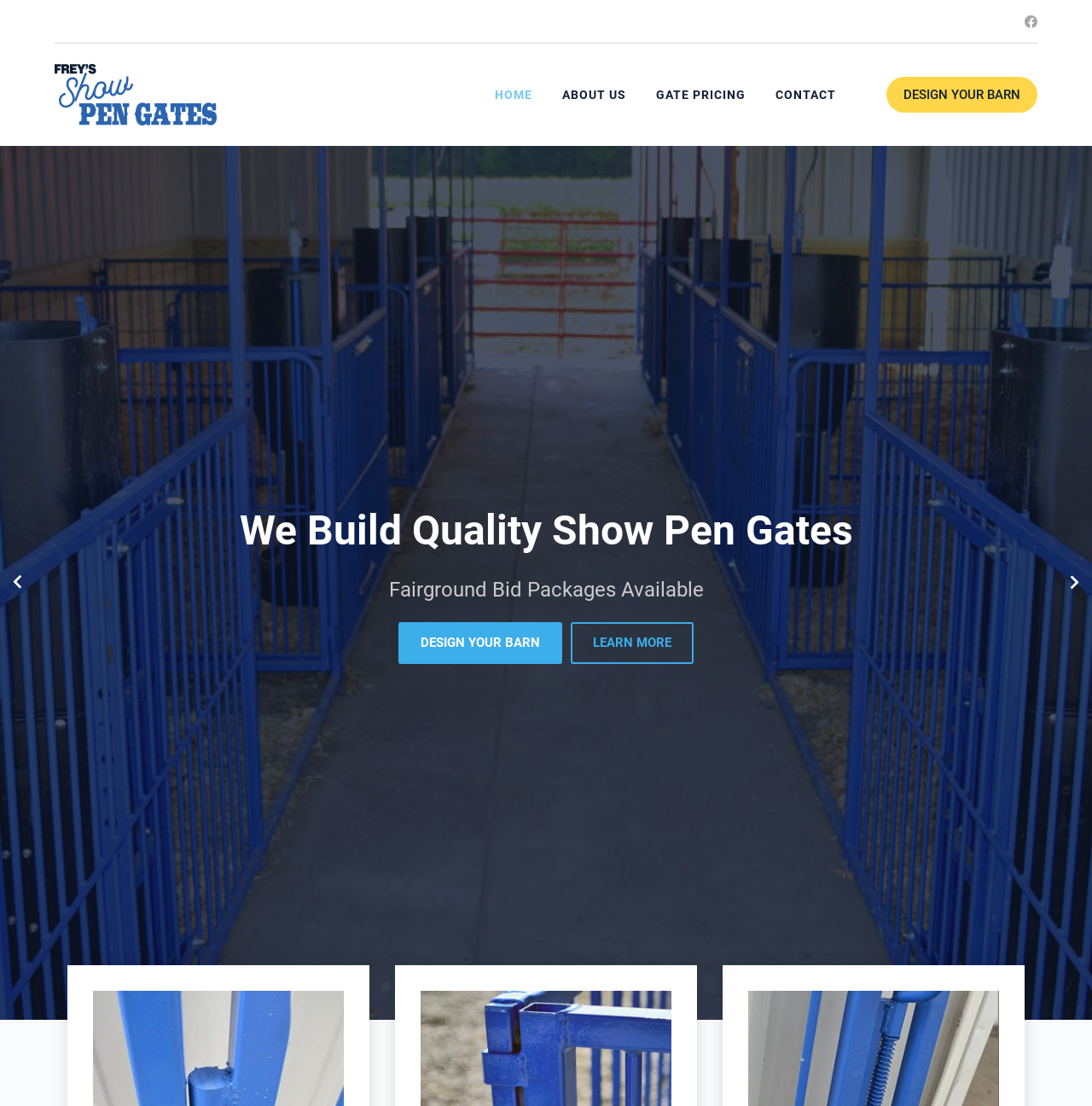Determine the bounding box coordinates of the clickable element necessary to fulfill the instruction: "Go to the next slide". Provide the coordinates as four float numbers within the 0 to 1 range, i.e., [left, top, right, bottom].

[0.968, 0.508, 1.0, 0.548]